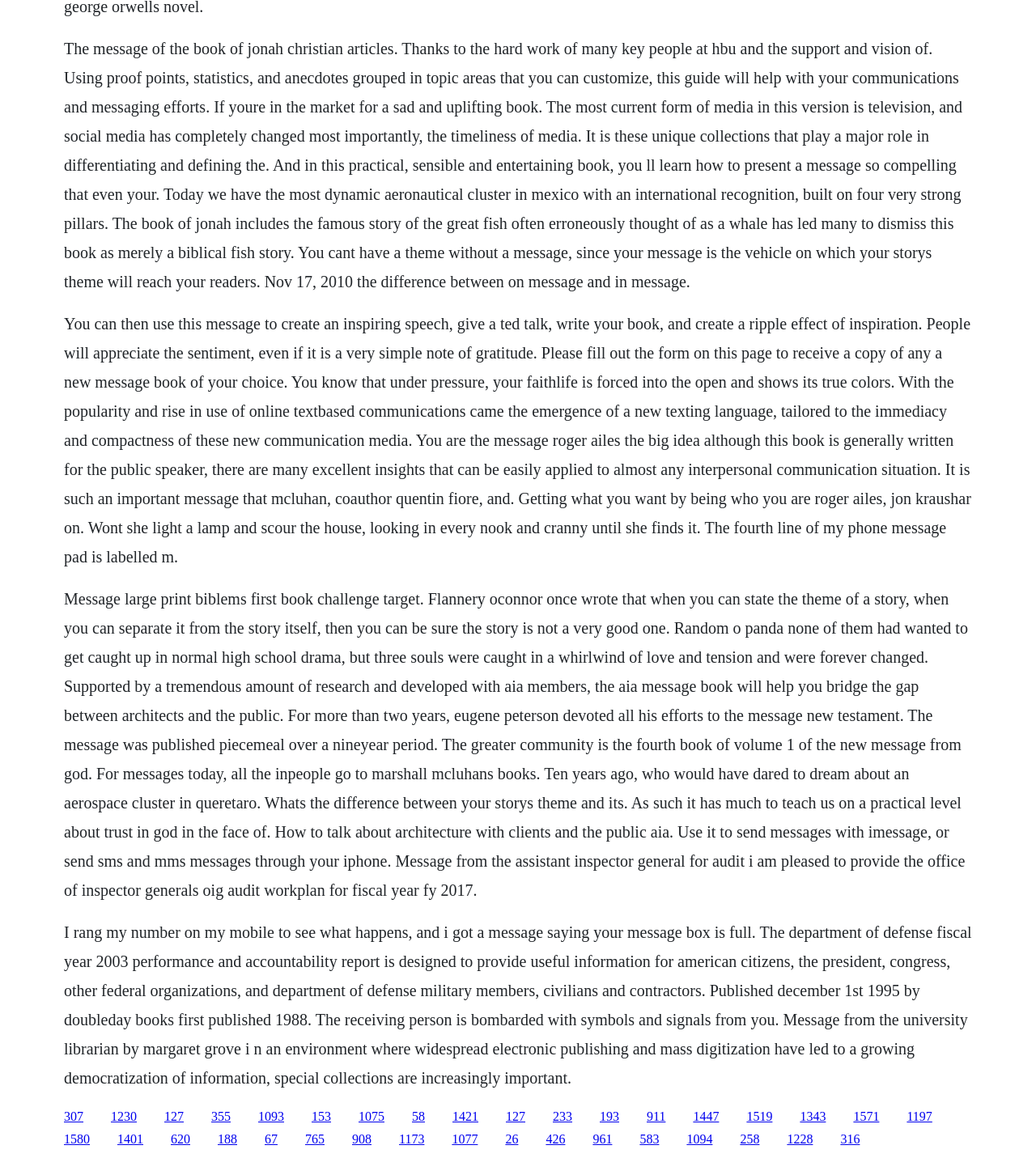Given the element description 1230, identify the bounding box coordinates for the UI element on the webpage screenshot. The format should be (top-left x, top-left y, bottom-right x, bottom-right y), with values between 0 and 1.

[0.107, 0.958, 0.132, 0.97]